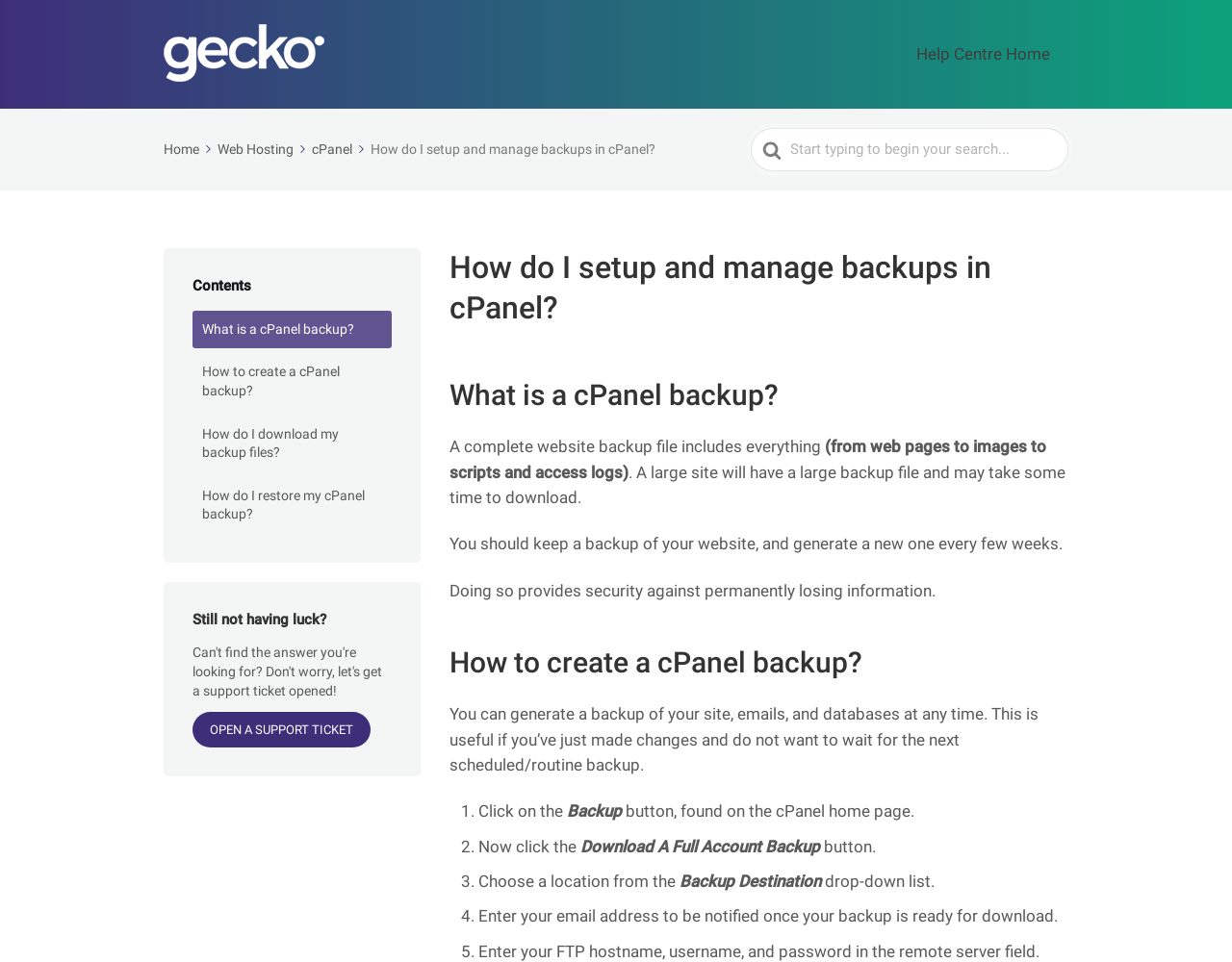Identify the bounding box coordinates of the part that should be clicked to carry out this instruction: "Click on the 'How to create a cPanel backup?' link".

[0.156, 0.367, 0.318, 0.427]